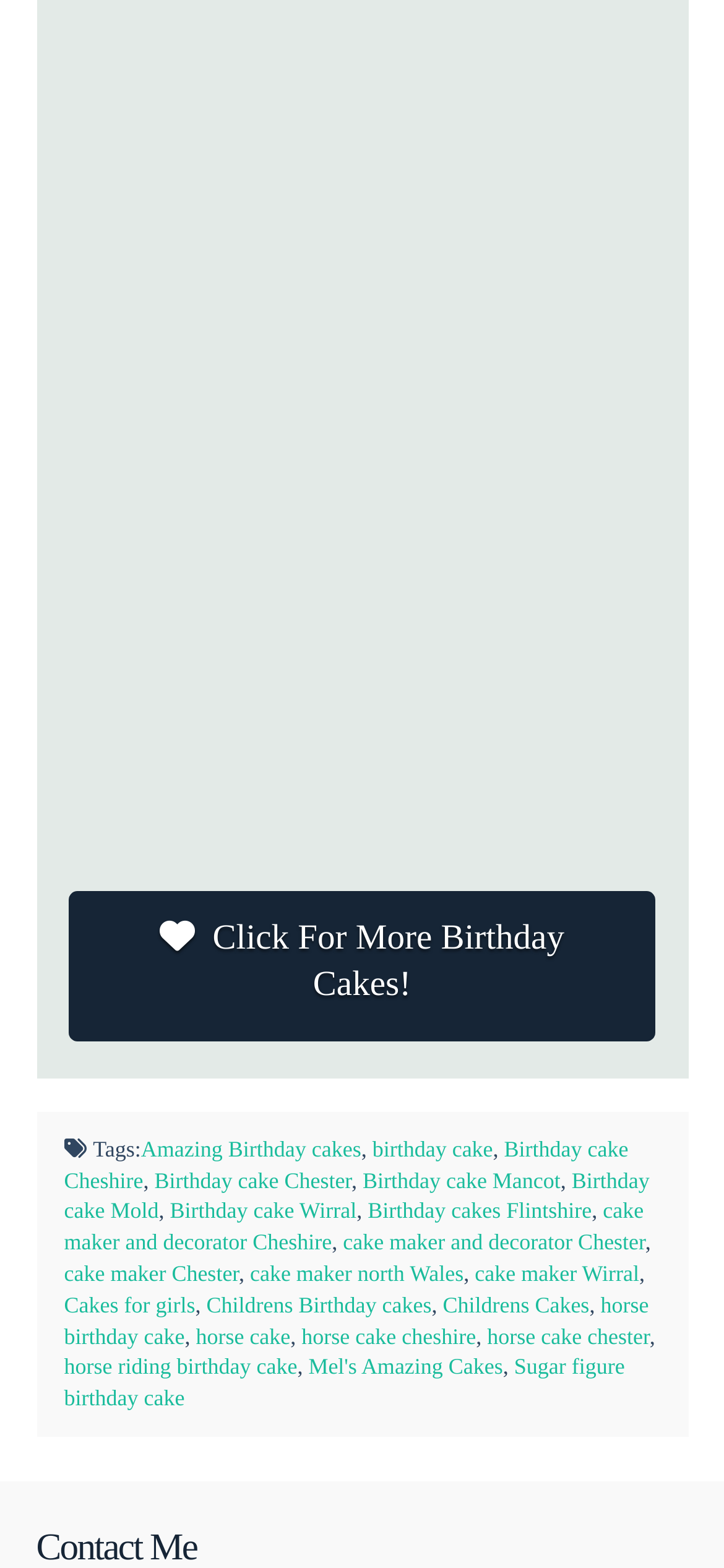Please provide the bounding box coordinates for the element that needs to be clicked to perform the following instruction: "Click on the 'Amazing Birthday cakes' tag". The coordinates should be given as four float numbers between 0 and 1, i.e., [left, top, right, bottom].

[0.195, 0.724, 0.499, 0.741]